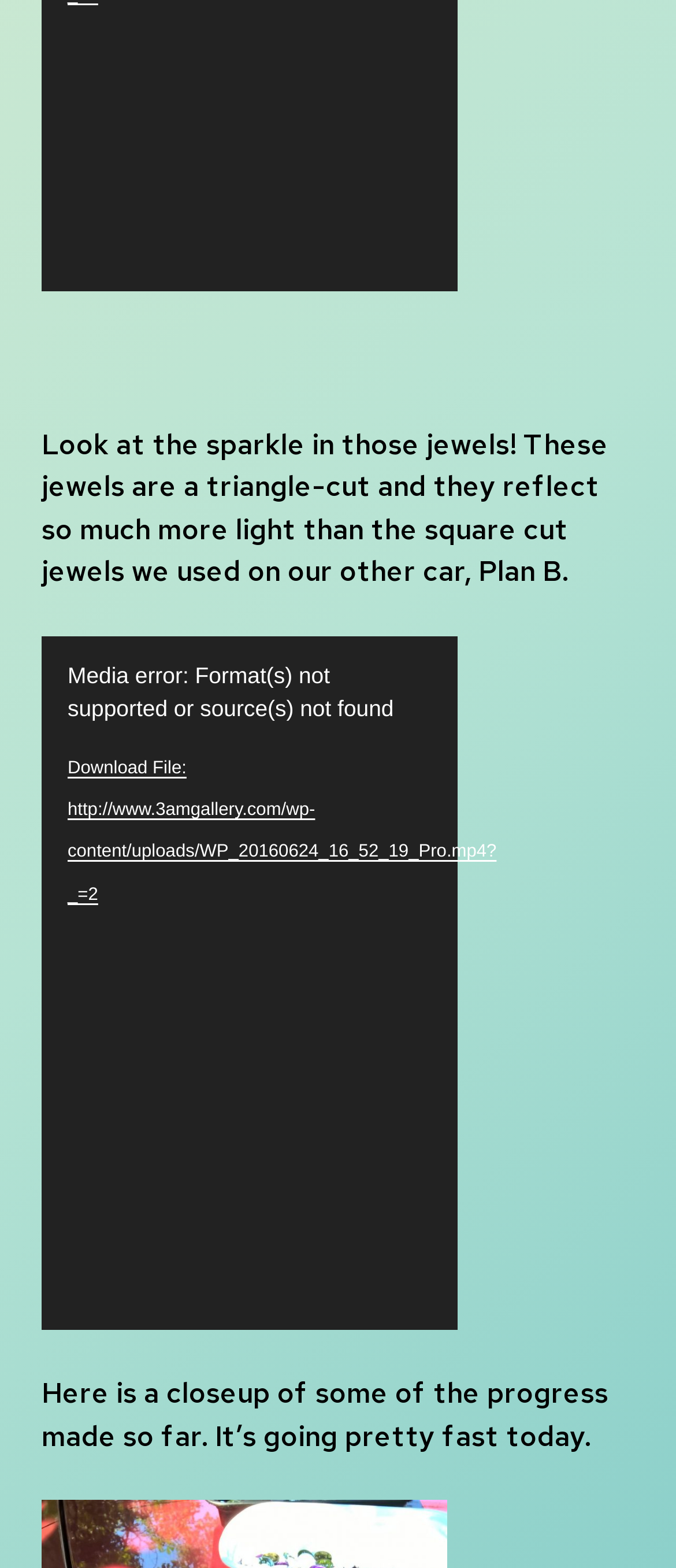What is the text on the button that controls the video player?
Please answer the question as detailed as possible.

The button element with the attribute 'controls: mep_0' has the text 'Play', indicating that the button is used to play the video.